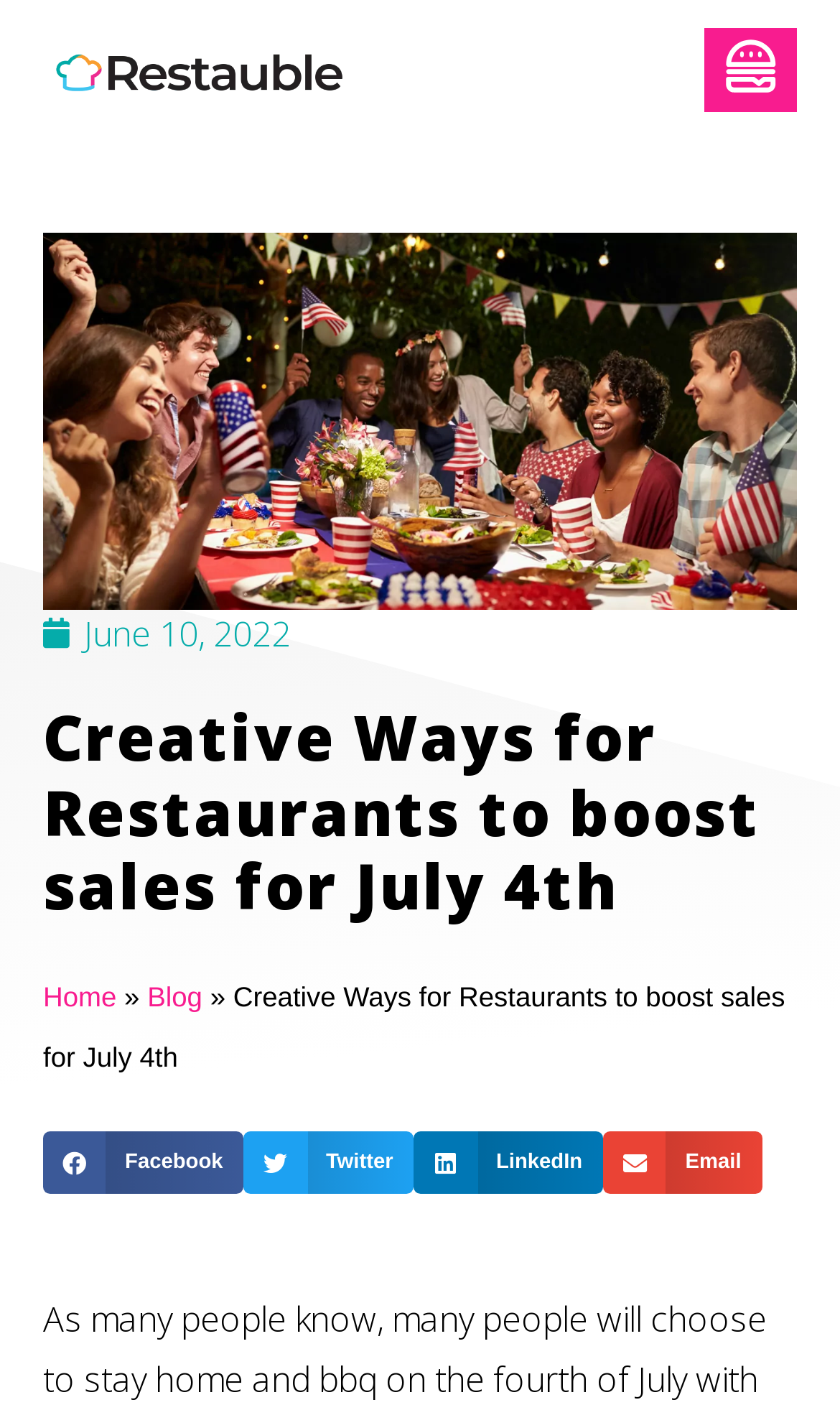Please respond to the question using a single word or phrase:
Is there a button on the top right corner of the webpage?

Yes